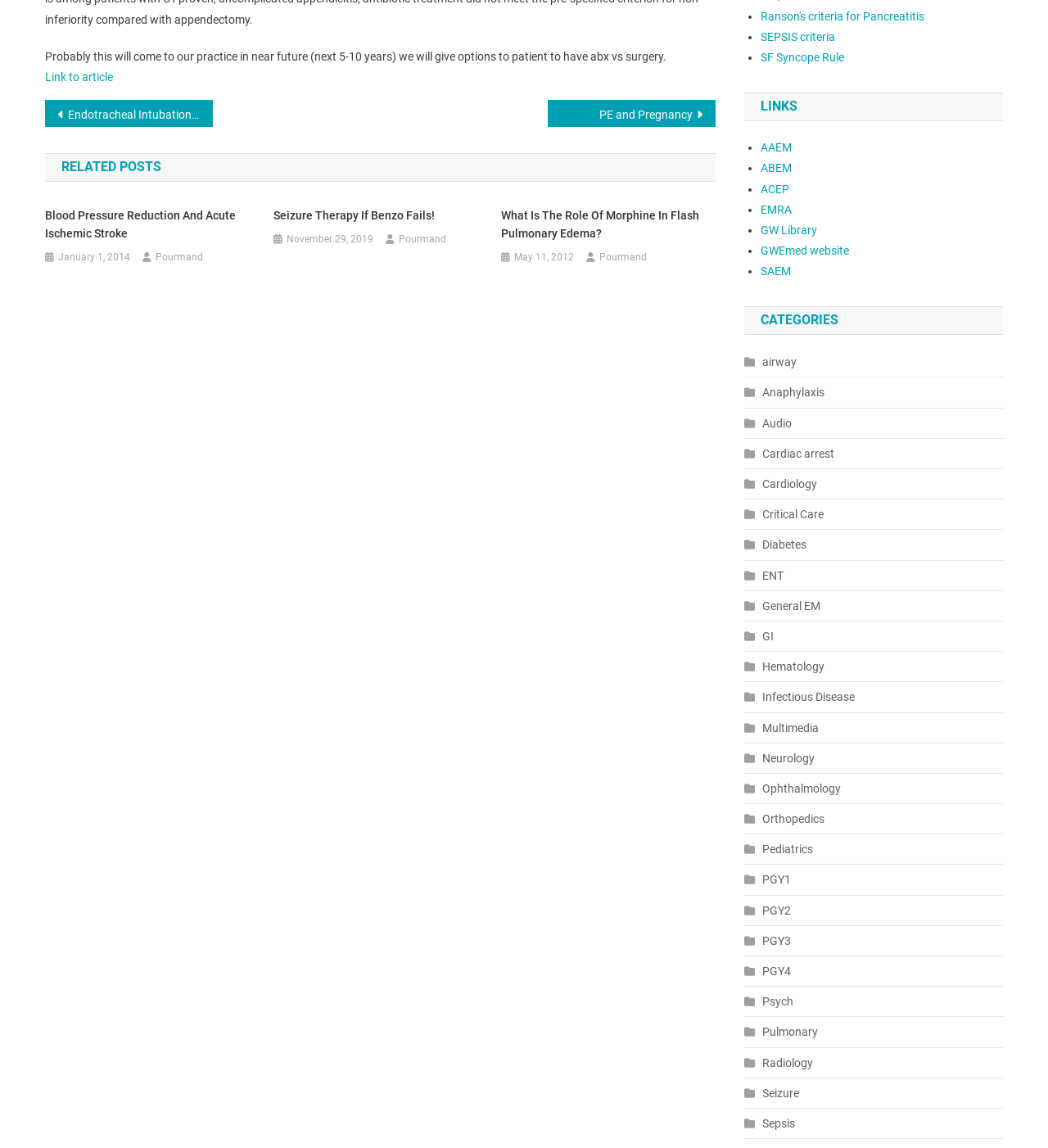Refer to the element description SF Syncope Rule and identify the corresponding bounding box in the screenshot. Format the coordinates as (top-left x, top-left y, bottom-right x, bottom-right y) with values in the range of 0 to 1.

[0.726, 0.044, 0.806, 0.056]